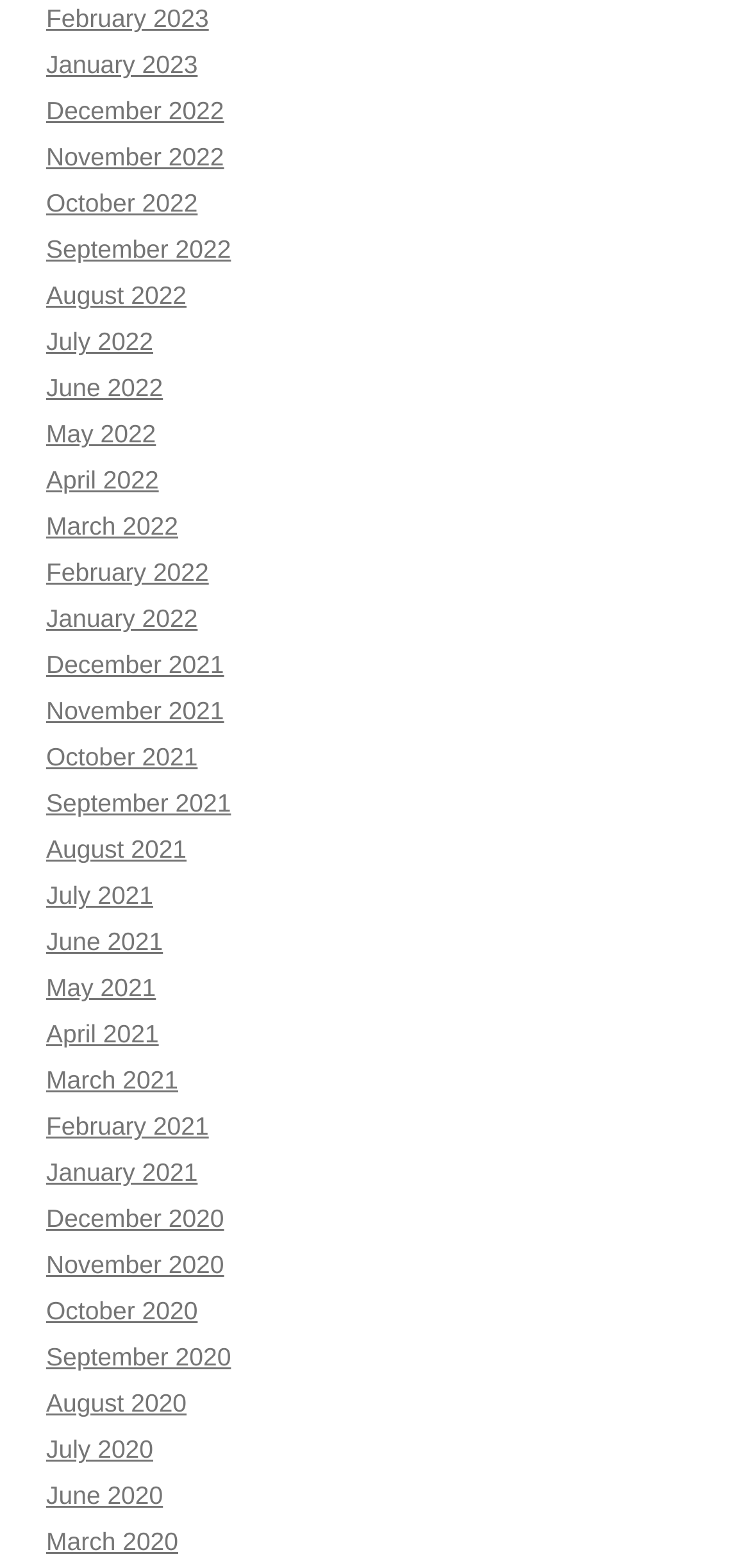Identify and provide the bounding box for the element described by: "September 2022".

[0.062, 0.15, 0.308, 0.168]